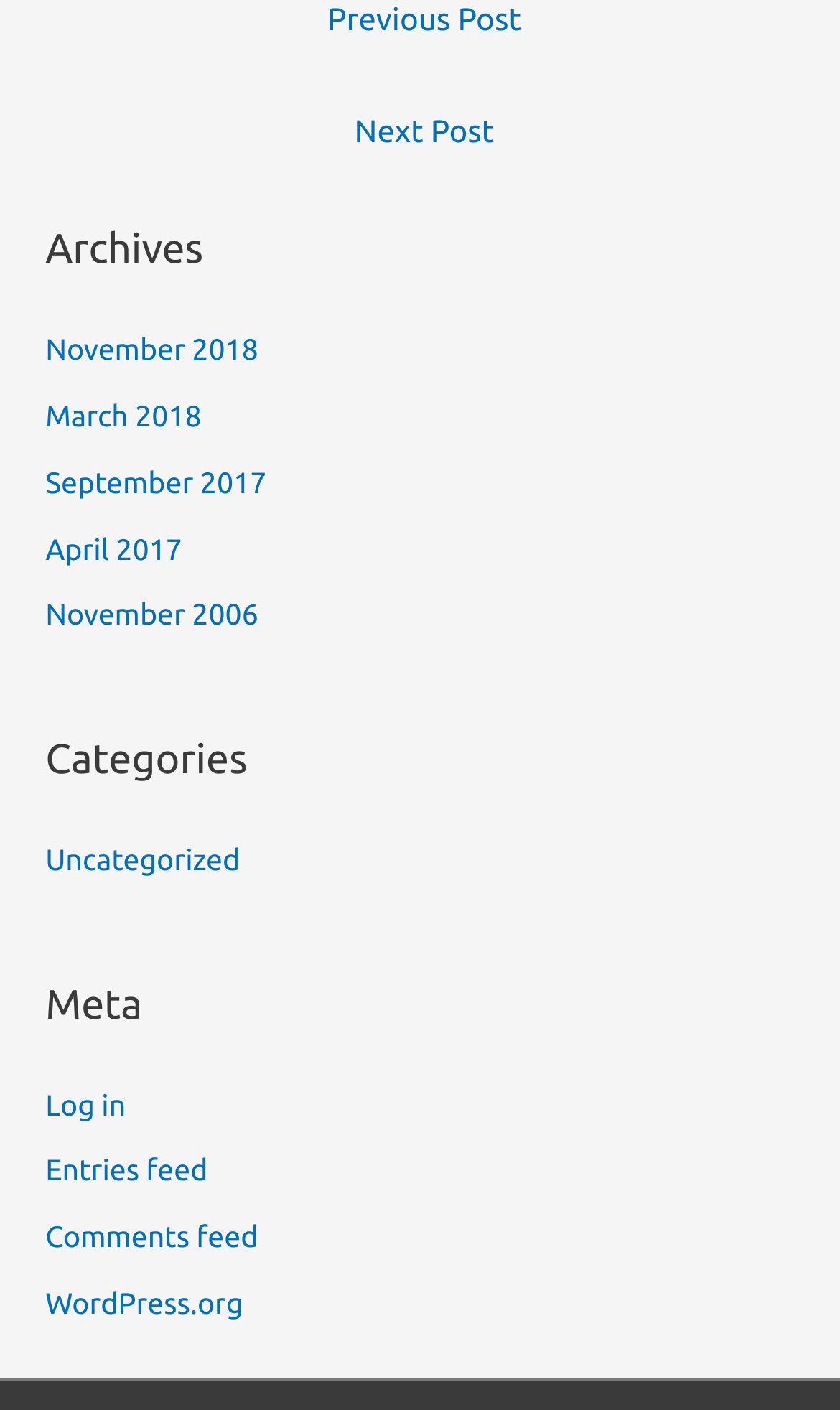Provide the bounding box coordinates for the area that should be clicked to complete the instruction: "Go to the next post".

[0.024, 0.069, 0.986, 0.121]